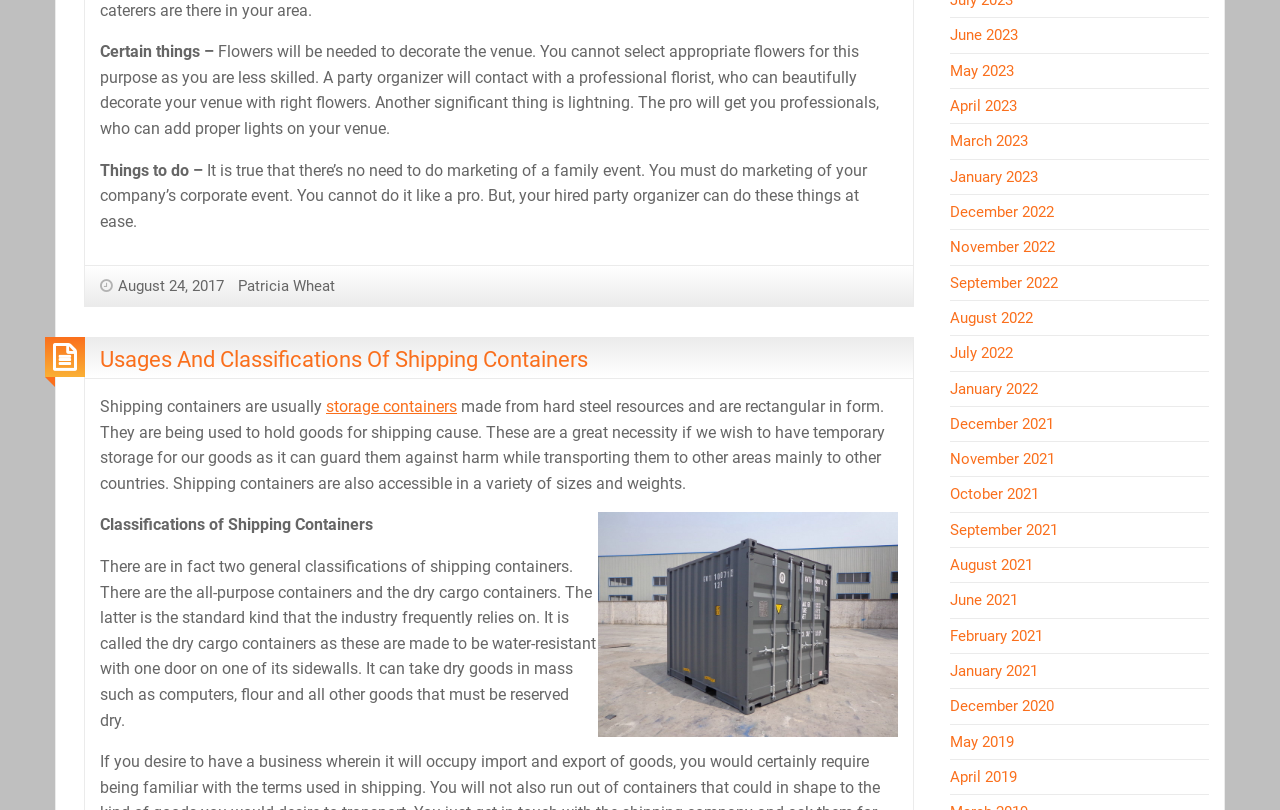What are the two general classifications of shipping containers?
Look at the image and provide a detailed response to the question.

The webpage explains that there are two general classifications of shipping containers: all-purpose containers and dry cargo containers. The dry cargo containers are the standard kind that the industry frequently relies on, and they are made to be water-resistant with one door on one of its sidewalls.